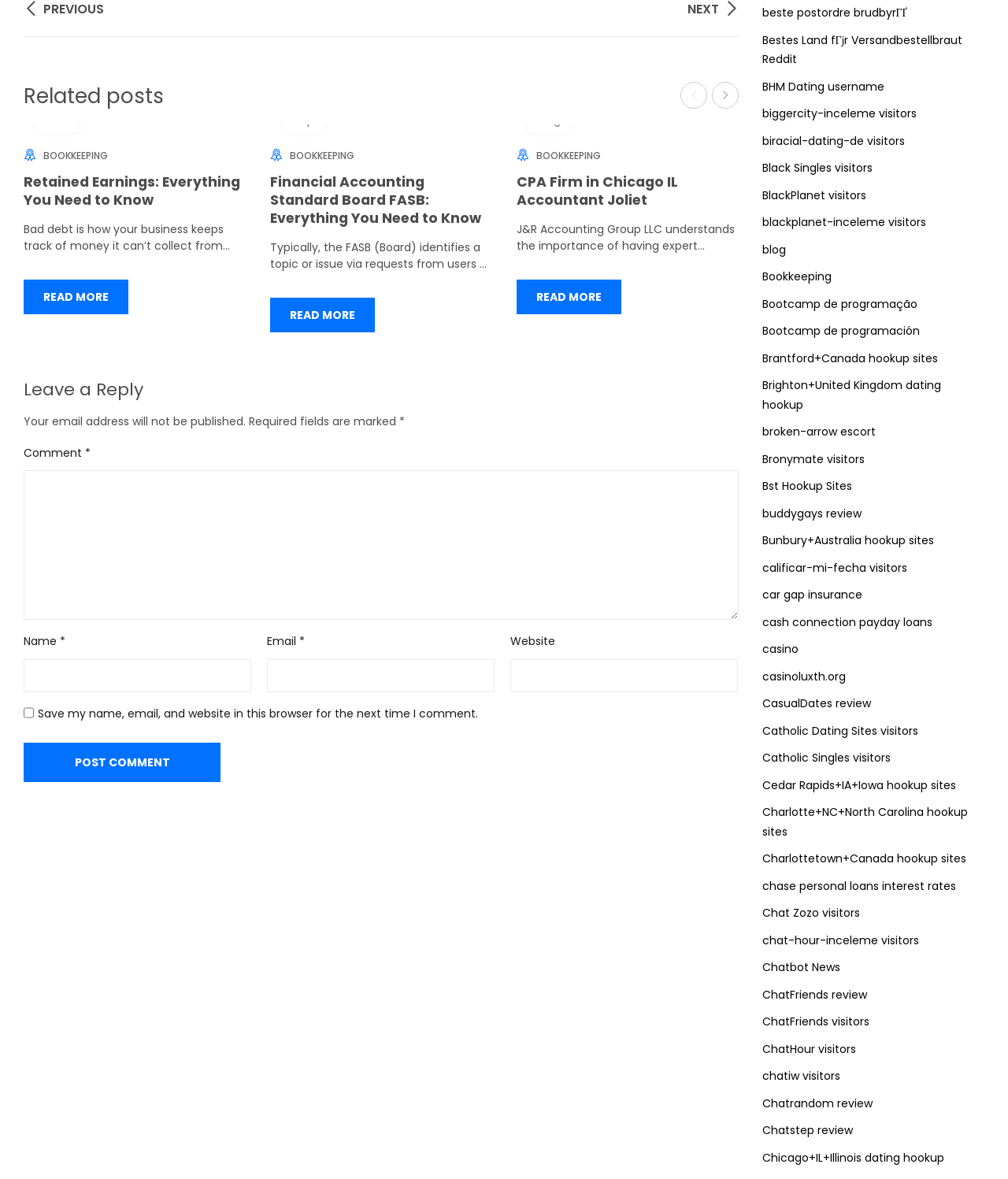Identify the bounding box coordinates of the specific part of the webpage to click to complete this instruction: "Enter a comment in the text box".

[0.023, 0.399, 0.732, 0.526]